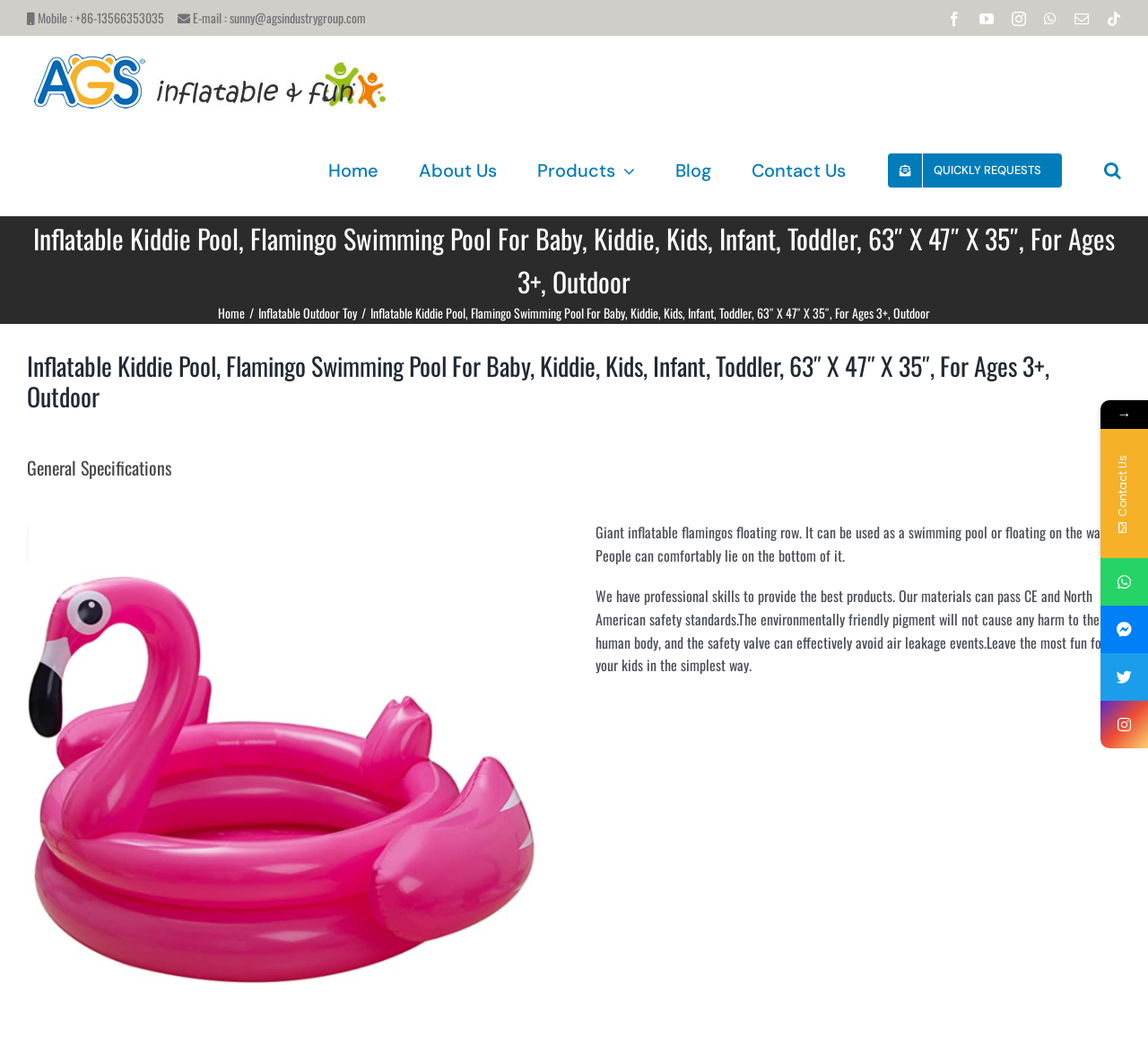Based on the image, please respond to the question with as much detail as possible:
What is the age range for this product?

According to the webpage, the product is suitable for ages 3 and above, as mentioned in the product description.